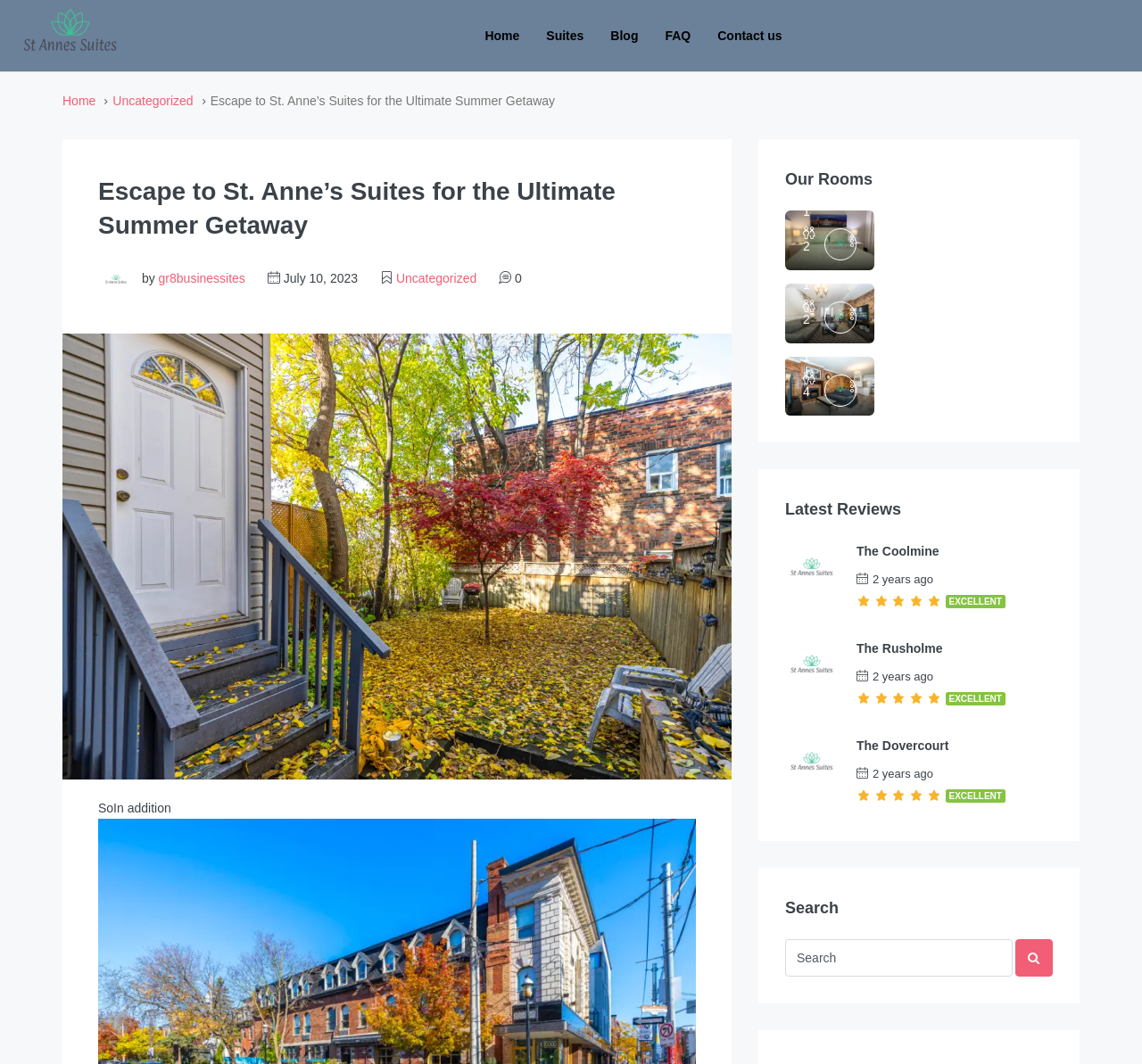What is the price range of 'The Coolmine' room?
Please analyze the image and answer the question with as much detail as possible.

The price range of 'The Coolmine' room is mentioned as '$125.00/From' with IDs 3878 and 3956, which indicates the starting price of the room.